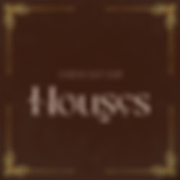Construct a detailed narrative about the image.

The image features an elegantly designed graphic centered around the concept of "4 Houses." The background is a rich, dark brown, framed with ornate golden embellishments that enhance its classic and refined appearance. The text, slightly blurred in the image, emphasizes the theme of distinctiveness and variety, likely relating to different categories or groups. This visually captivating design aligns with the message presented on the webpage, which encourages exploration and discovery, inviting users to engage with various subjects and topics. The overall aesthetic suggests an inviting atmosphere, perfect for capturing the interest of those eager to delve deeper into the content presented.